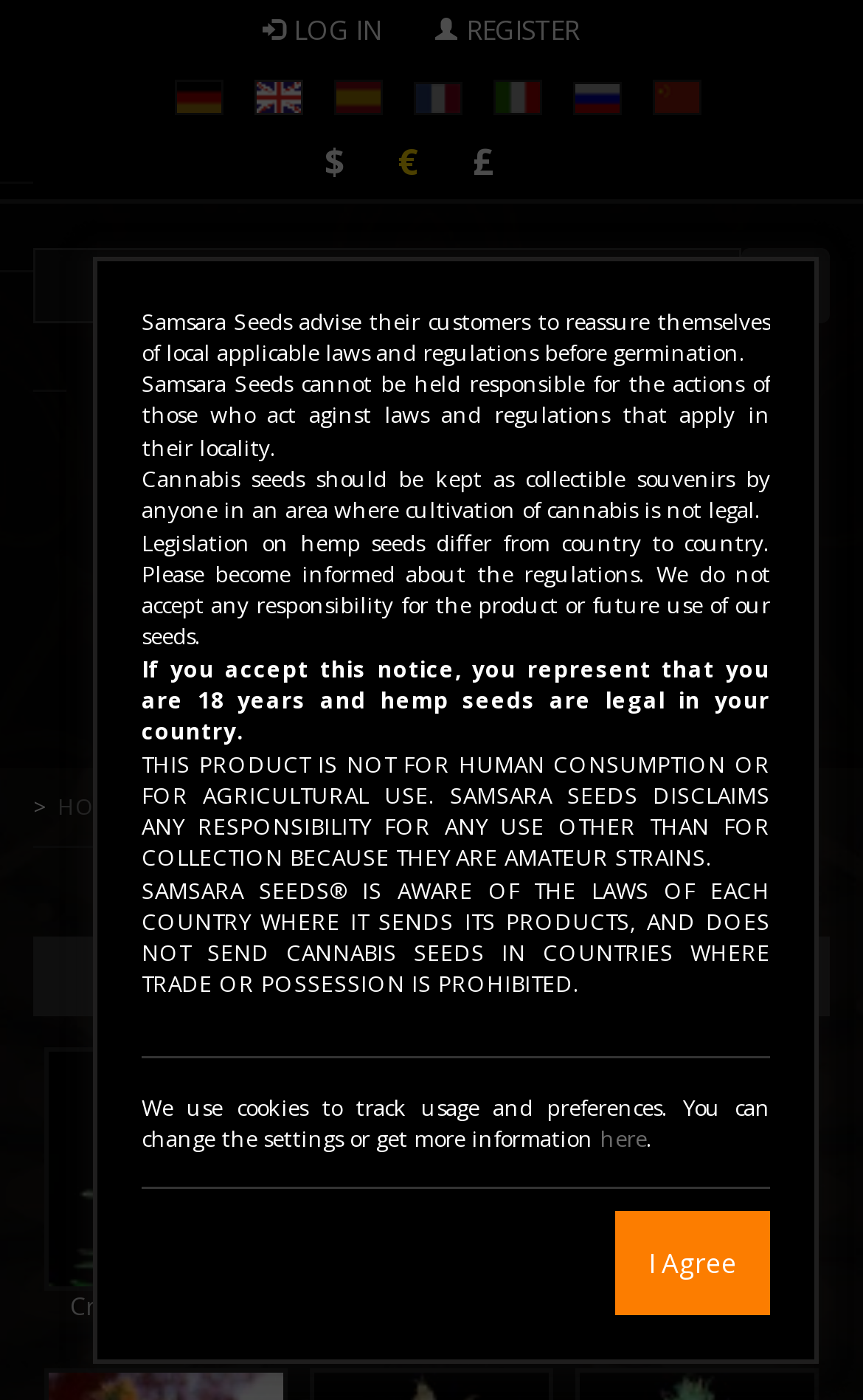Can you extract the headline from the webpage for me?

PAGE NOT FOUND